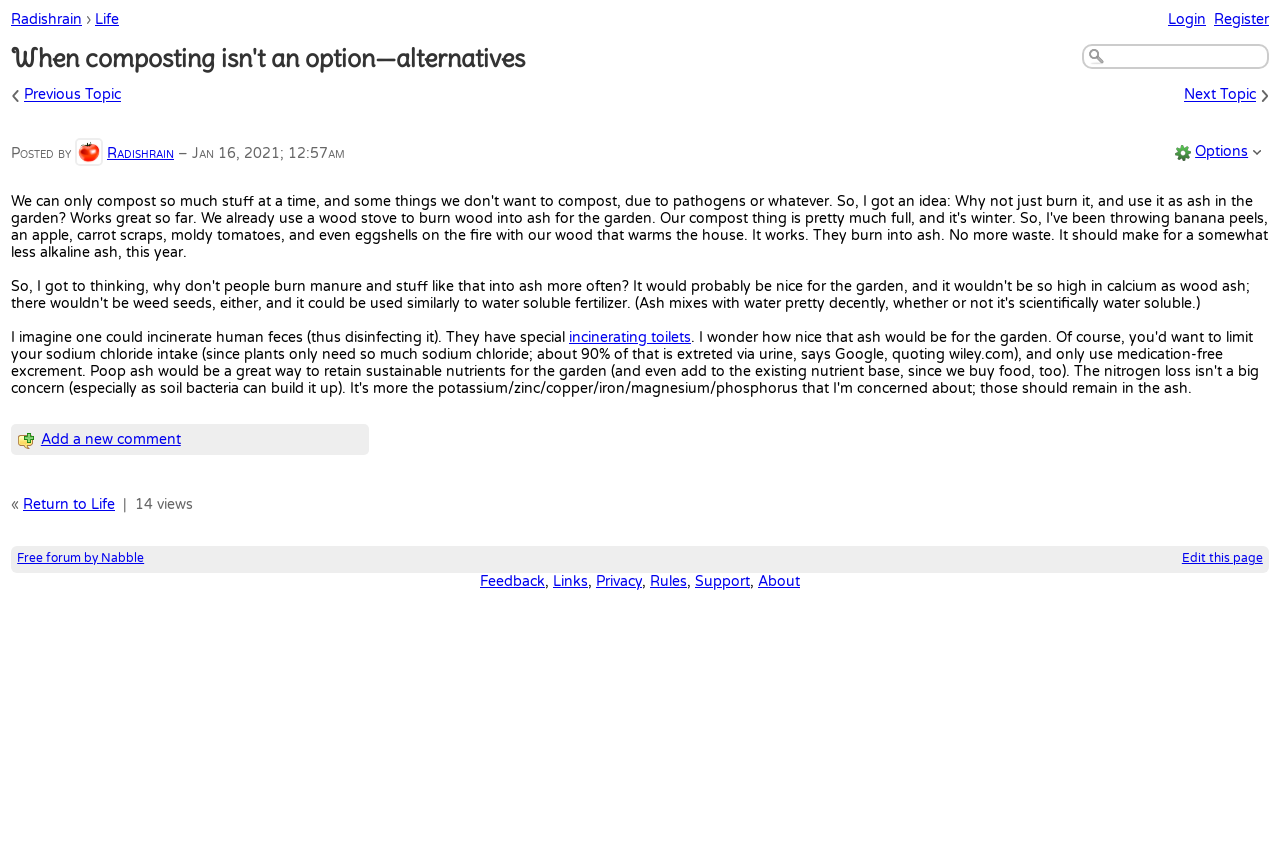Show me the bounding box coordinates of the clickable region to achieve the task as per the instruction: "Click on the 'Support' link".

[0.543, 0.666, 0.586, 0.686]